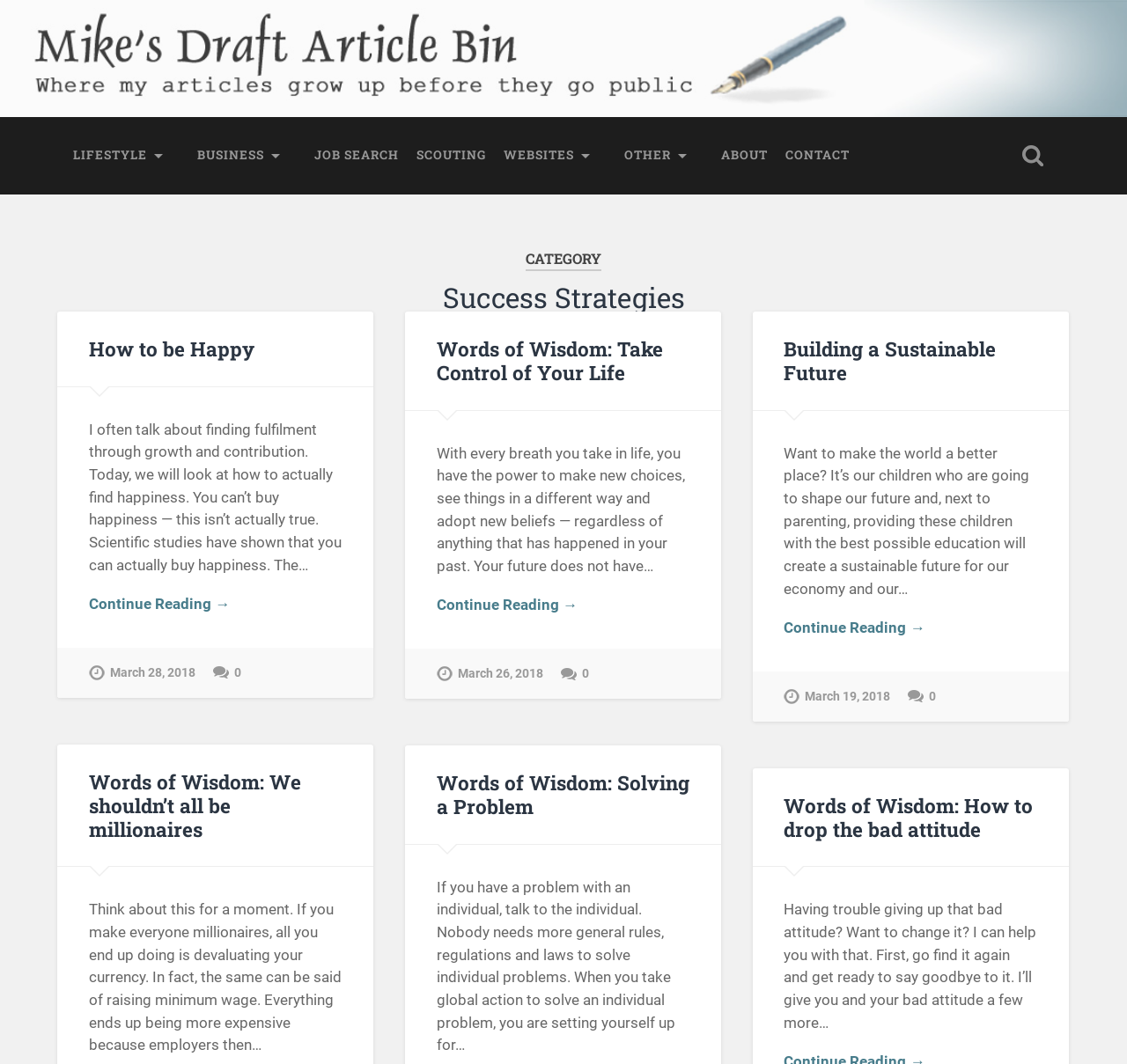Use a single word or phrase to answer the question: 
What is the category of the articles on this webpage?

Success Strategies